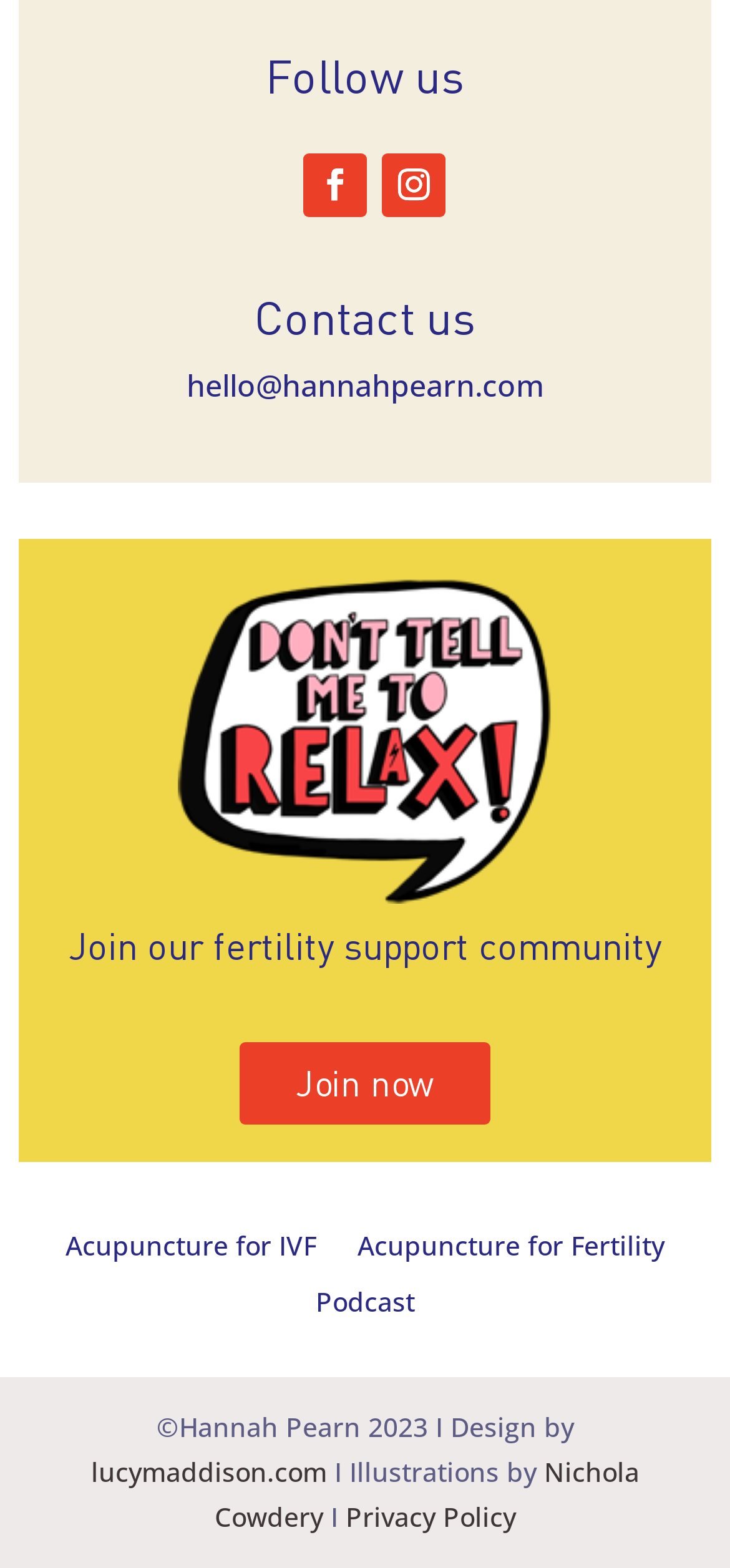Reply to the question below using a single word or brief phrase:
What is the year of the copyright?

2023